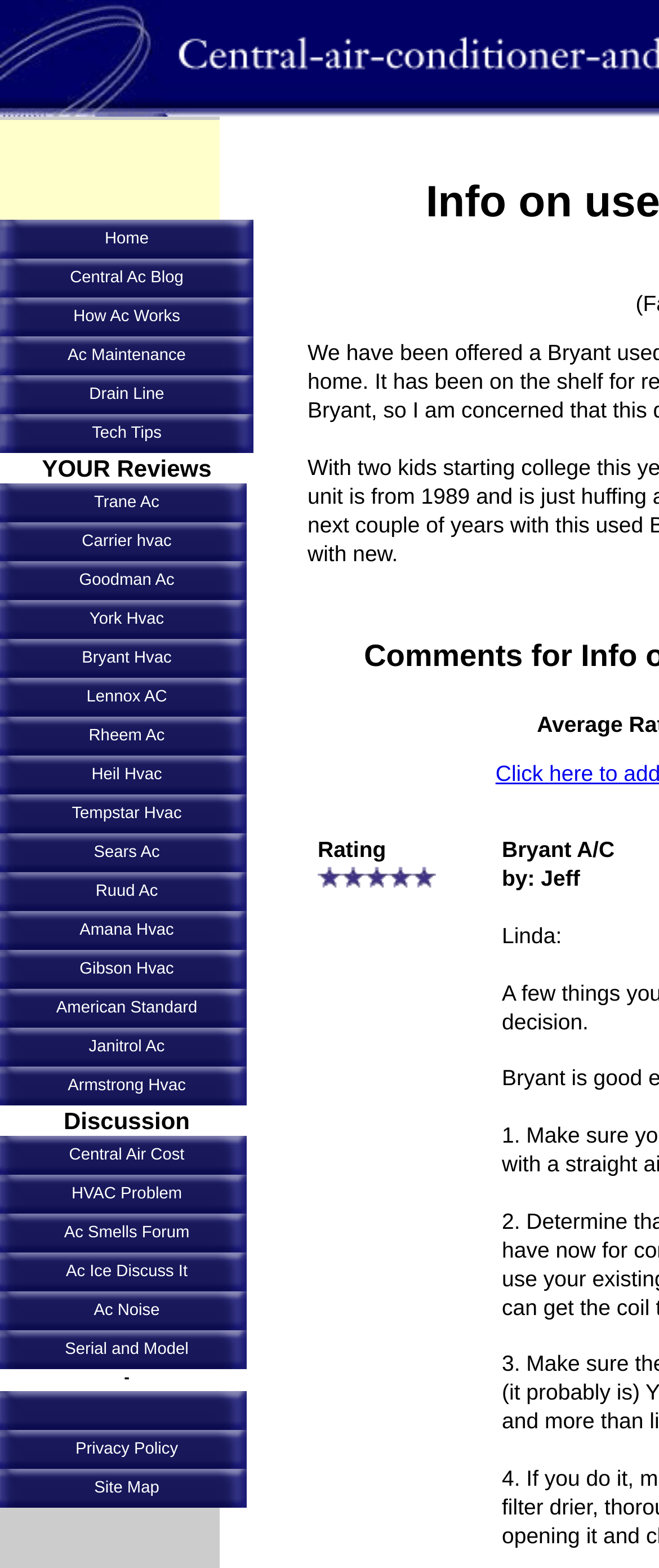Using the webpage screenshot, locate the HTML element that fits the following description and provide its bounding box: "Home".

[0.0, 0.14, 0.385, 0.165]